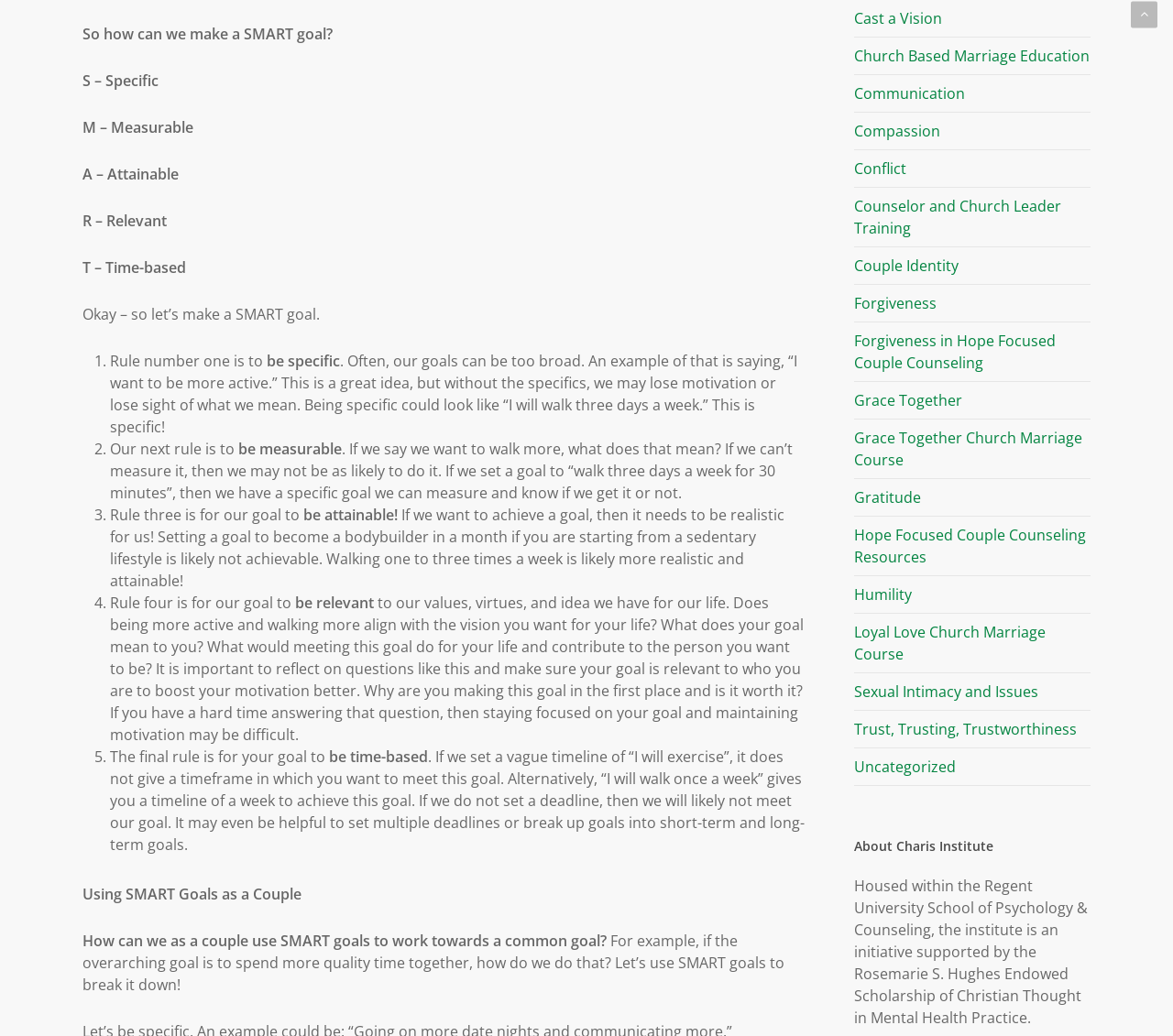How many links are there in the right sidebar?
Please craft a detailed and exhaustive response to the question.

By counting the links in the right sidebar, I found that there are 21 links, ranging from 'Cast a Vision' to 'Uncategorized'.